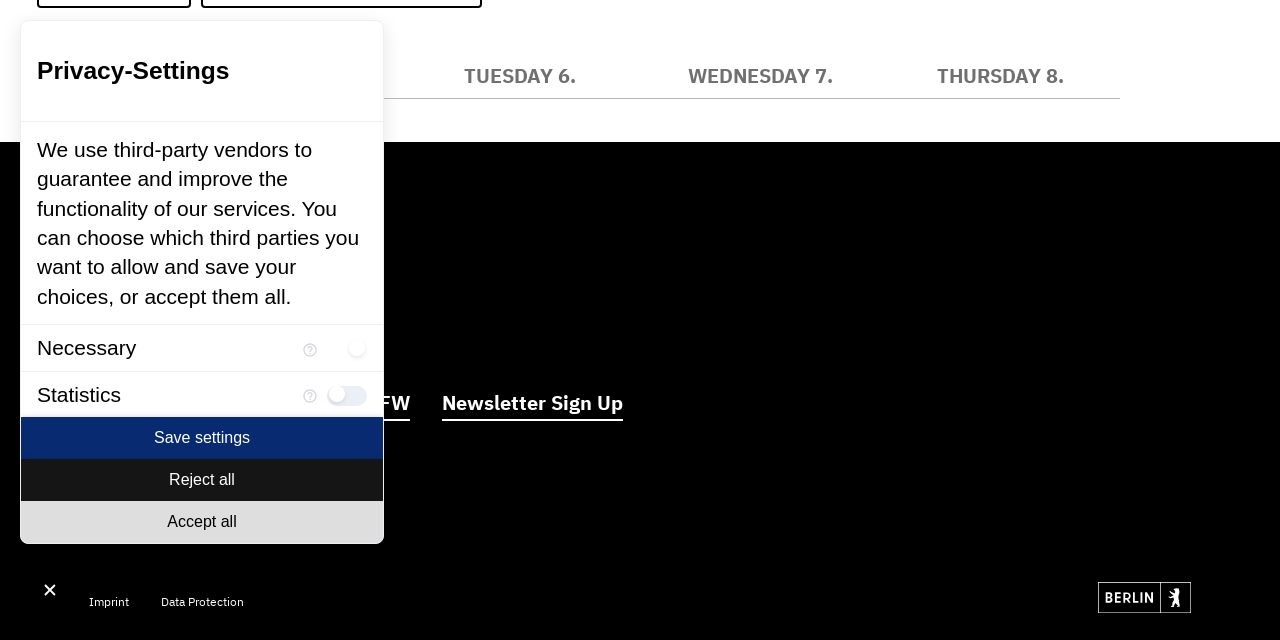Find the bounding box of the web element that fits this description: "Berlin Fashion Week Logo".

[0.07, 0.377, 0.155, 0.534]